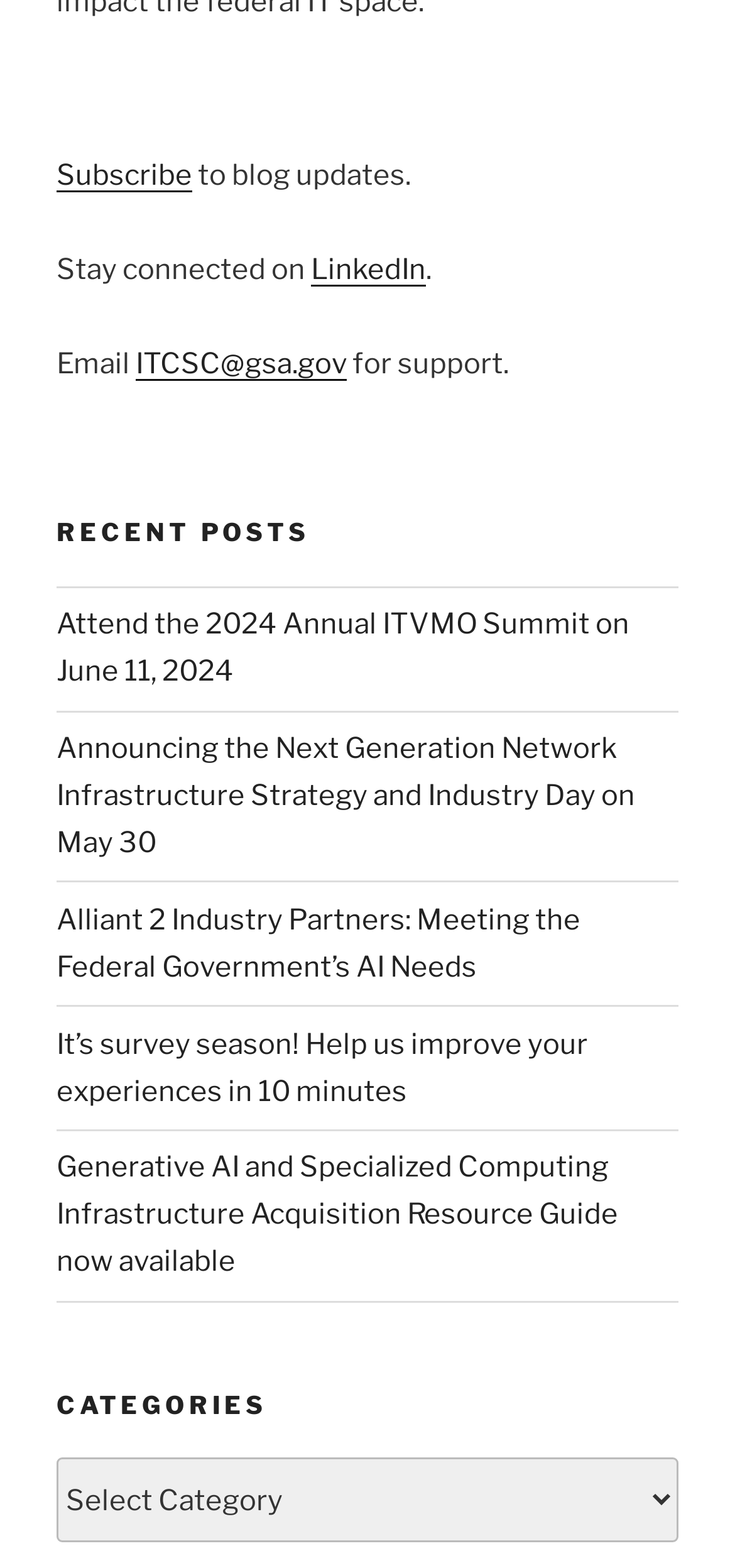What is the topic of the first recent post?
Relying on the image, give a concise answer in one word or a brief phrase.

2024 Annual ITVMO Summit